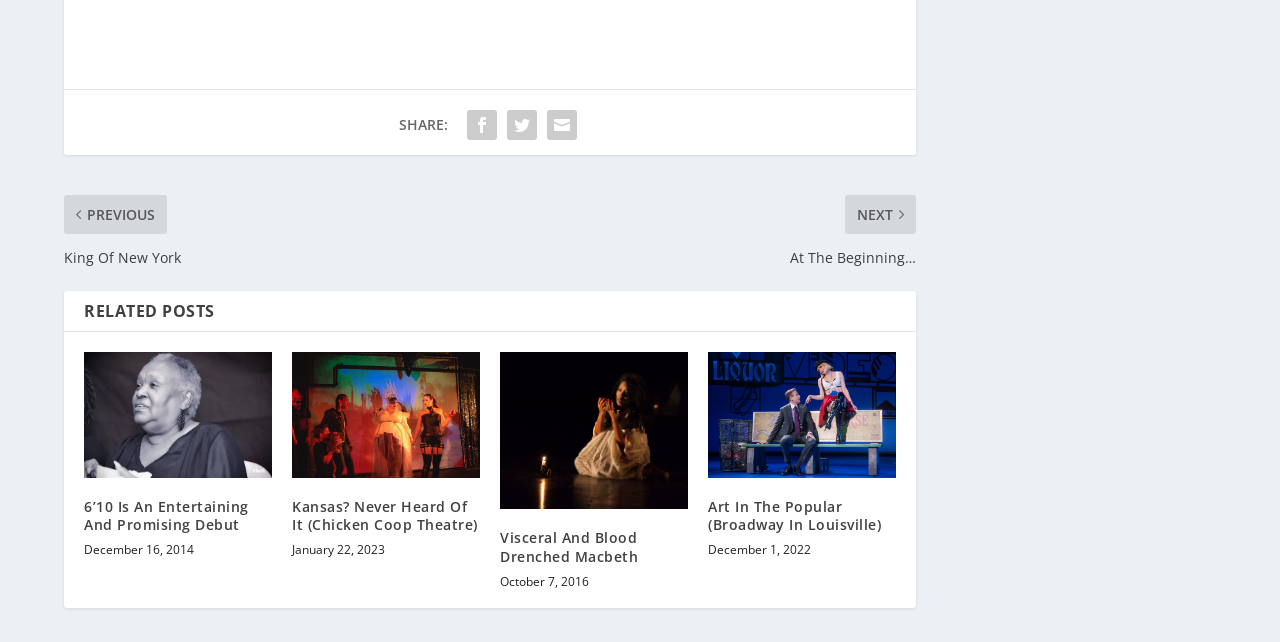Answer the question with a single word or phrase: 
How many social media sharing options are there?

3